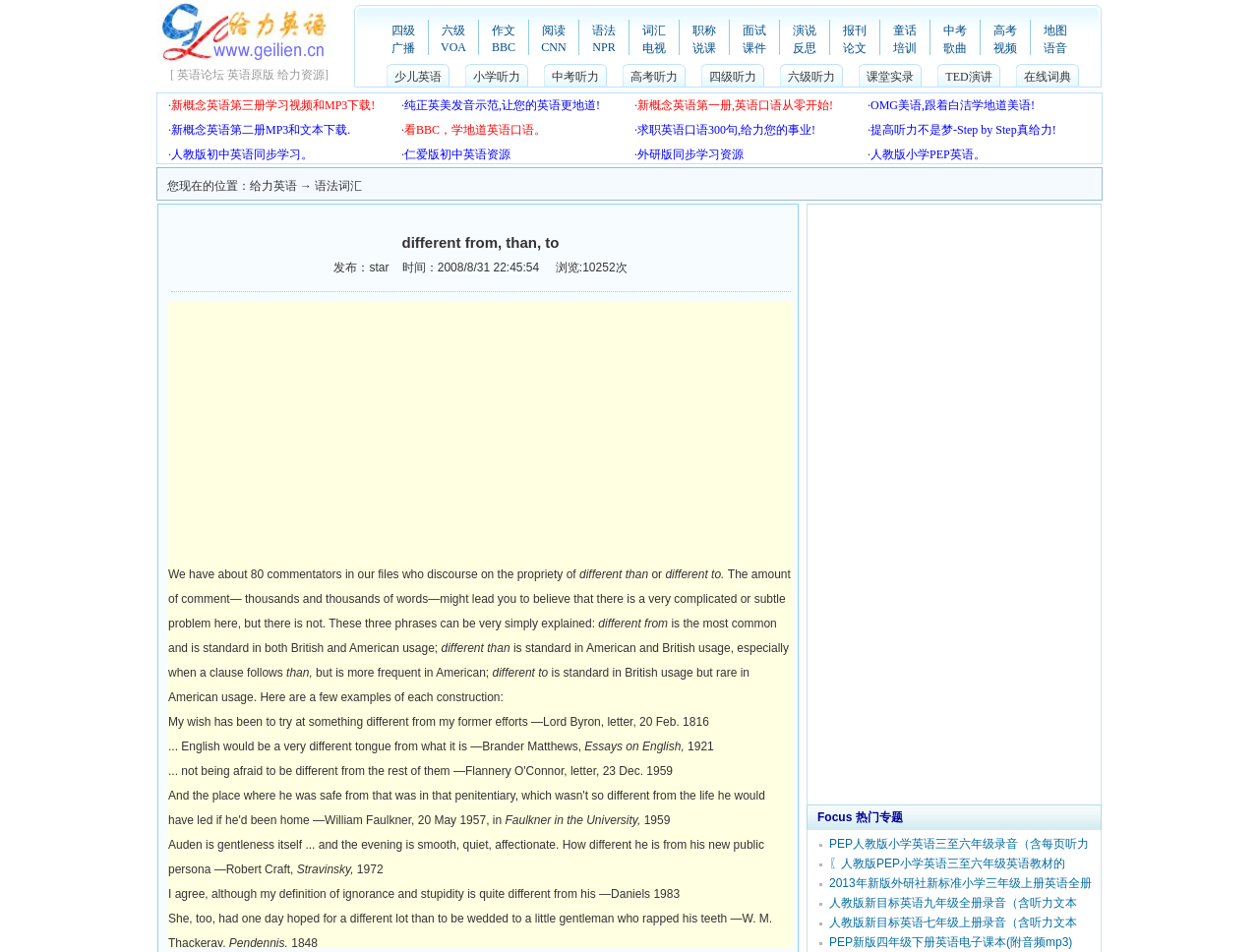Can you determine the bounding box coordinates of the area that needs to be clicked to fulfill the following instruction: "click on '给力英语'"?

[0.198, 0.188, 0.236, 0.202]